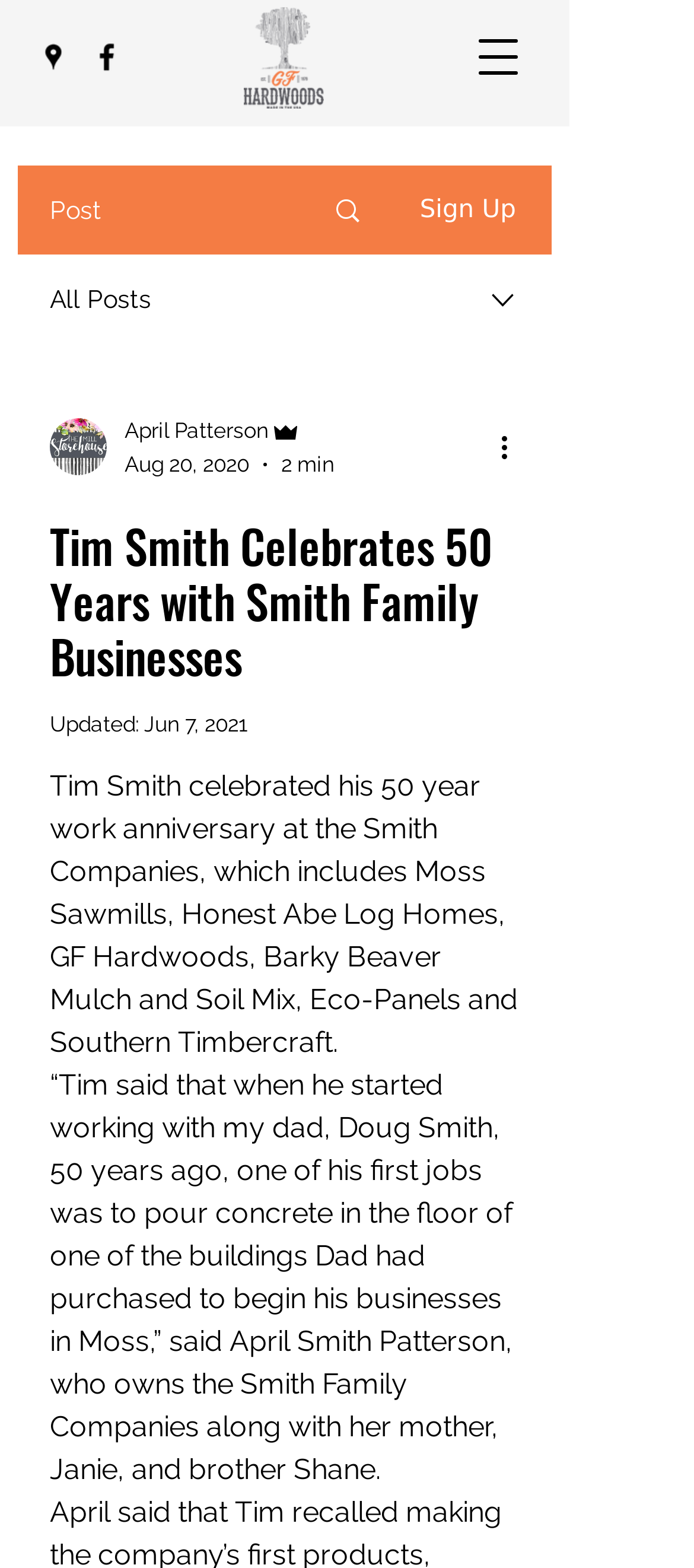Answer this question in one word or a short phrase: What is the logo of GF Hardwoods?

GF_Hardwoods_Logo_RGB_300 copy.png